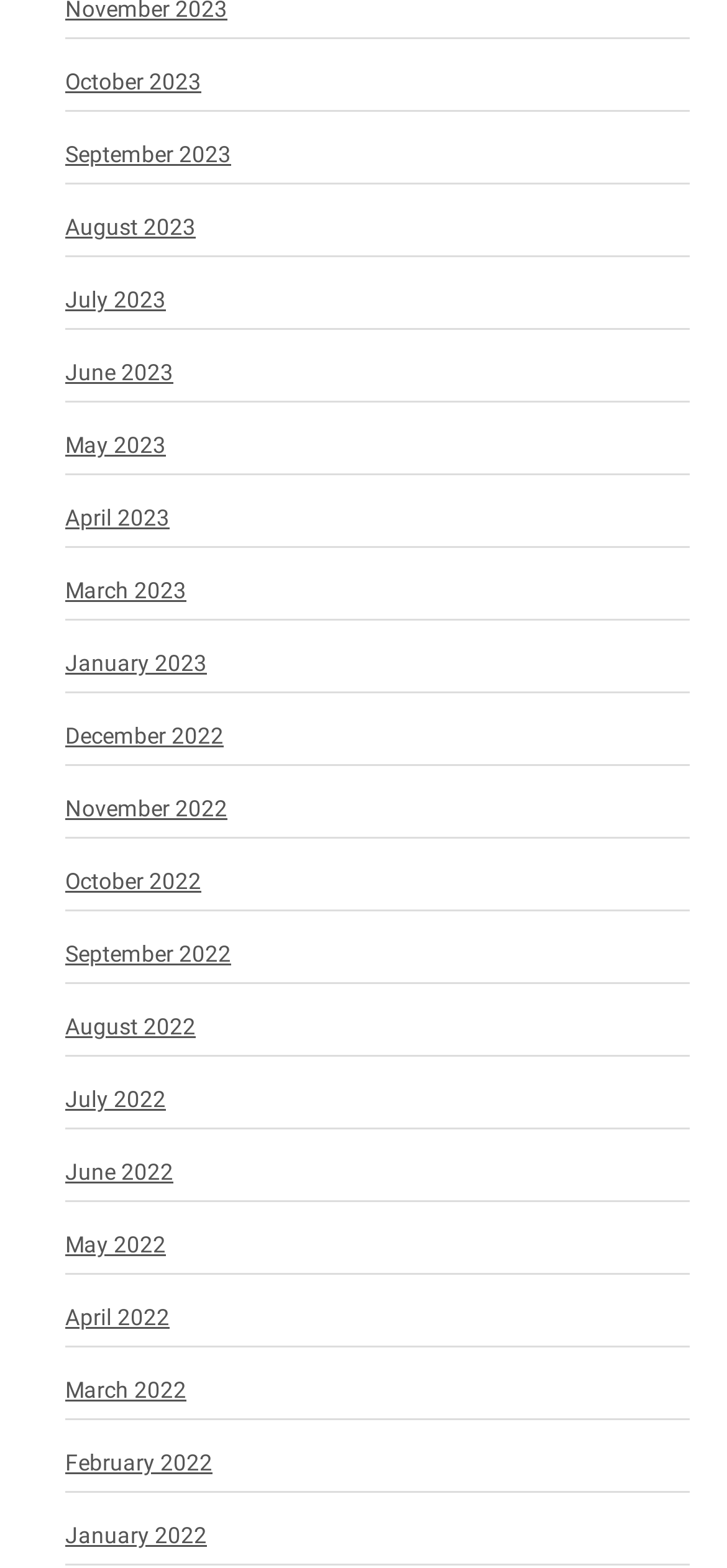What is the earliest month listed? Analyze the screenshot and reply with just one word or a short phrase.

January 2022